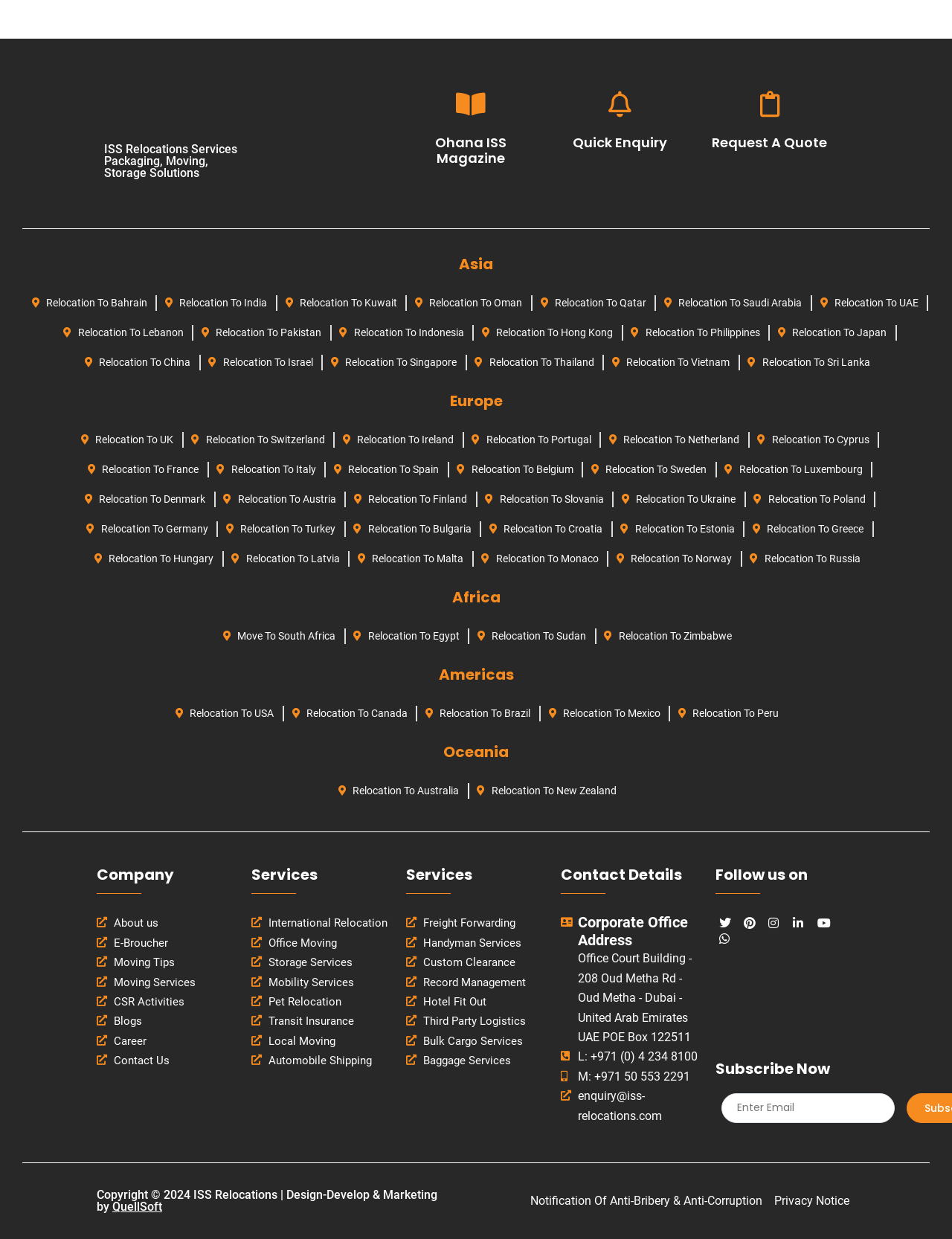Locate the UI element described as follows: "Low Carb". Return the bounding box coordinates as four float numbers between 0 and 1 in the order [left, top, right, bottom].

None